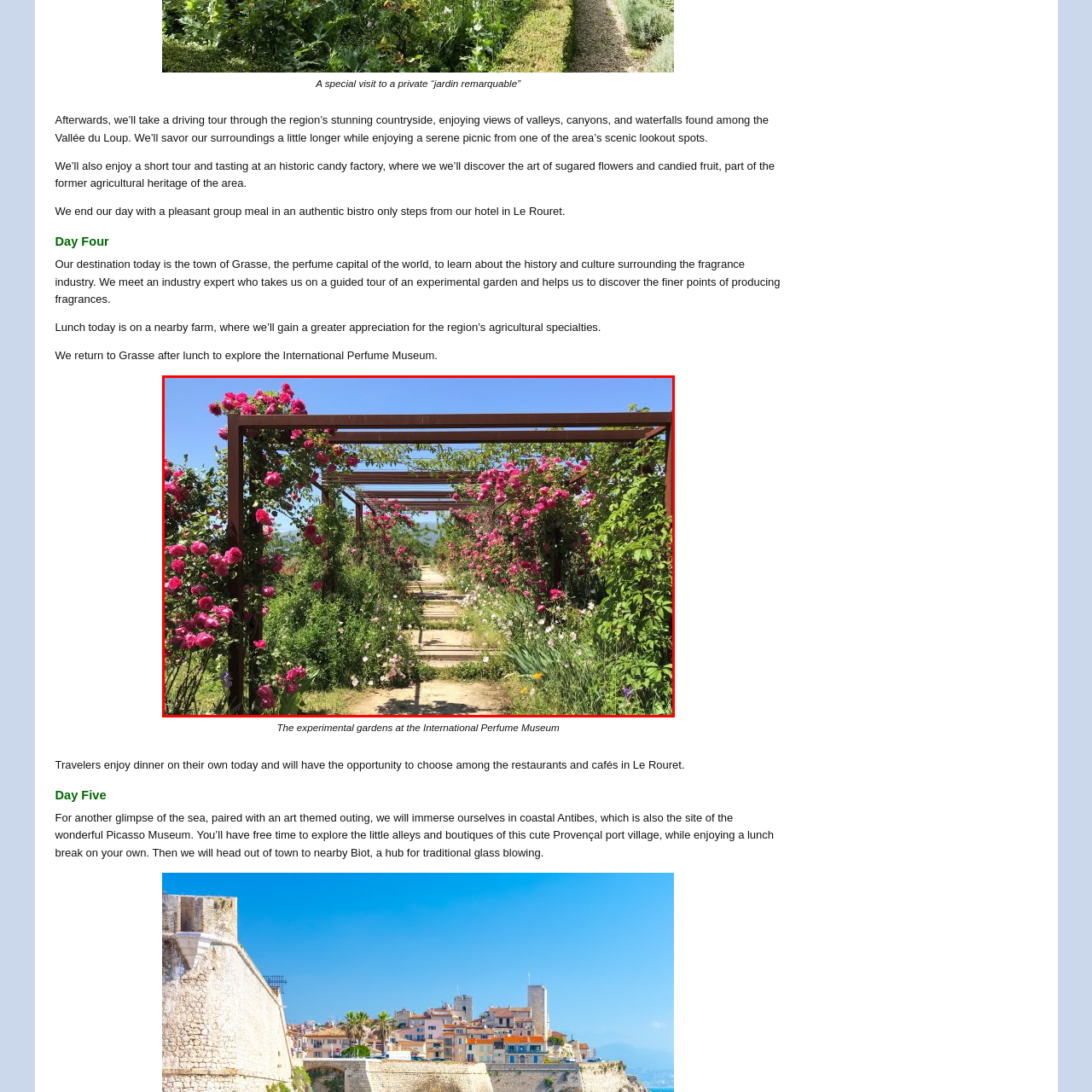What is the main focus of the day's itinerary? Please look at the image within the red bounding box and provide a one-word or short-phrase answer based on what you see.

Scent production